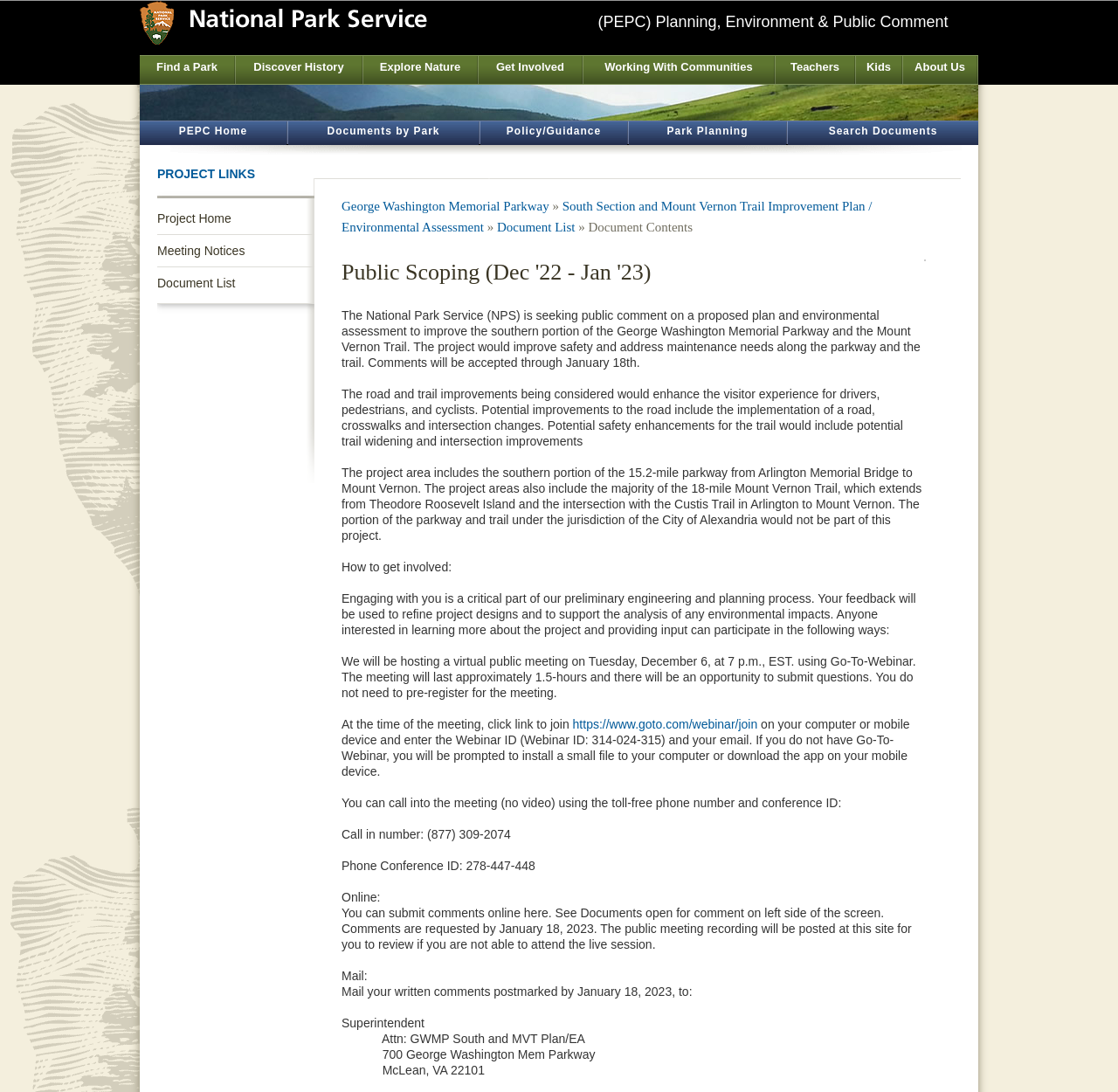Could you please study the image and provide a detailed answer to the question:
What is the project area of the George Washington Memorial Parkway?

The project area is mentioned in the webpage as 'The project area includes the southern portion of the 15.2-mile parkway from Arlington Memorial Bridge to Mount Vernon.' This information can be found in the section describing the project area.